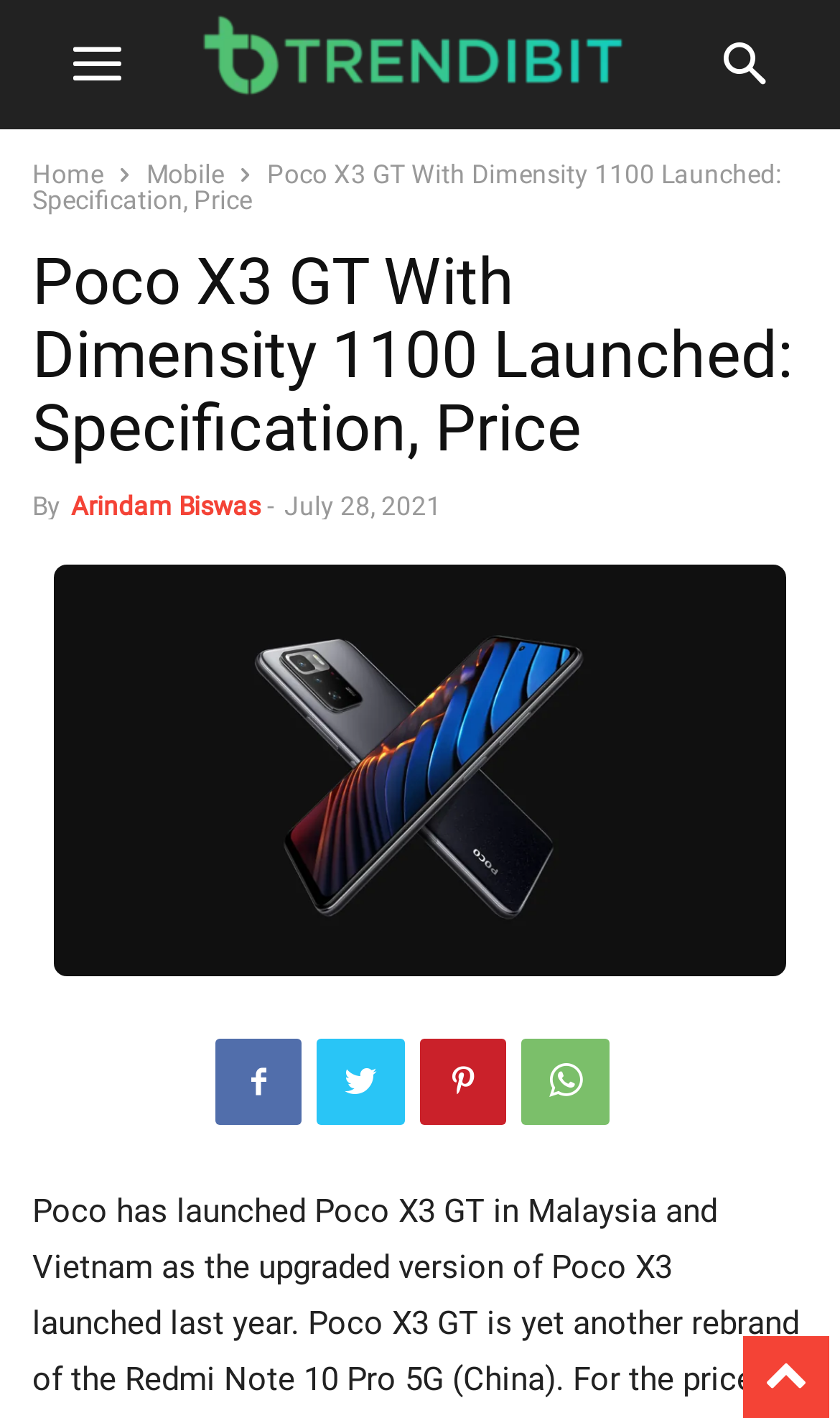Detail the features and information presented on the webpage.

The webpage is about the launch of Poco X3 GT, an upgraded version of Poco X3. At the top-right corner, there is a "to-top" link. Below it, there are two buttons, "mobile-toggle" and "search", positioned side by side. 

On the top-left side, there are three links: "Home", "Mobile", and the title of the webpage "Poco X3 GT With Dimensity 1100 Launched: Specification, Price". The title is also a header that spans across the top section of the page. 

Below the title, there is a byline that mentions the author, Arindam Biswas, and the date of publication, July 28, 2021. 

The main content of the webpage is divided into two sections. On the left side, there is a large image of the Poco X3 GT phone, which takes up most of the vertical space. On the right side, there is a link to "poco x3 gt" and four social media links, represented by icons, positioned vertically.